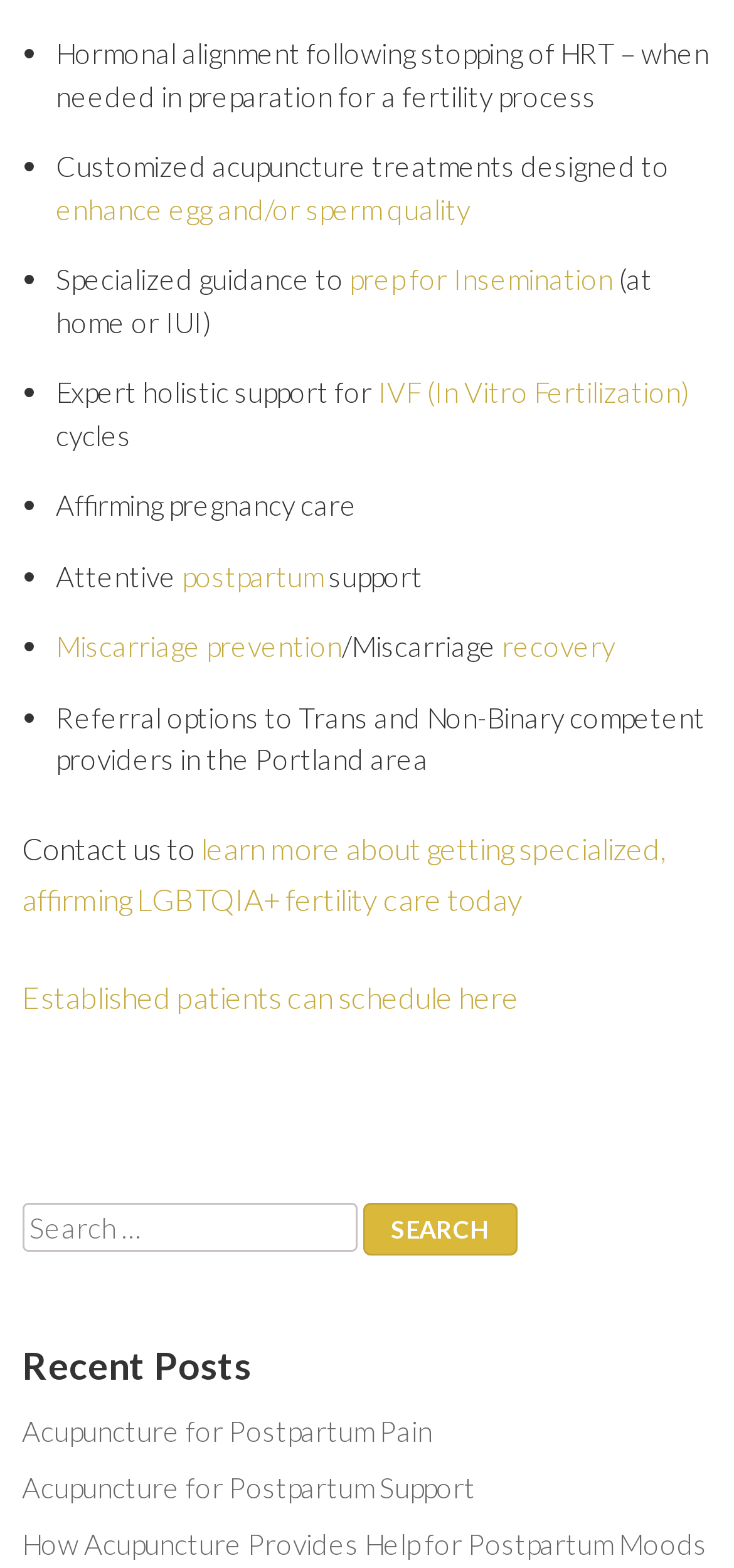Determine the bounding box coordinates in the format (top-left x, top-left y, bottom-right x, bottom-right y). Ensure all values are floating point numbers between 0 and 1. Identify the bounding box of the UI element described by: Miscarriage prevention

[0.076, 0.401, 0.466, 0.423]